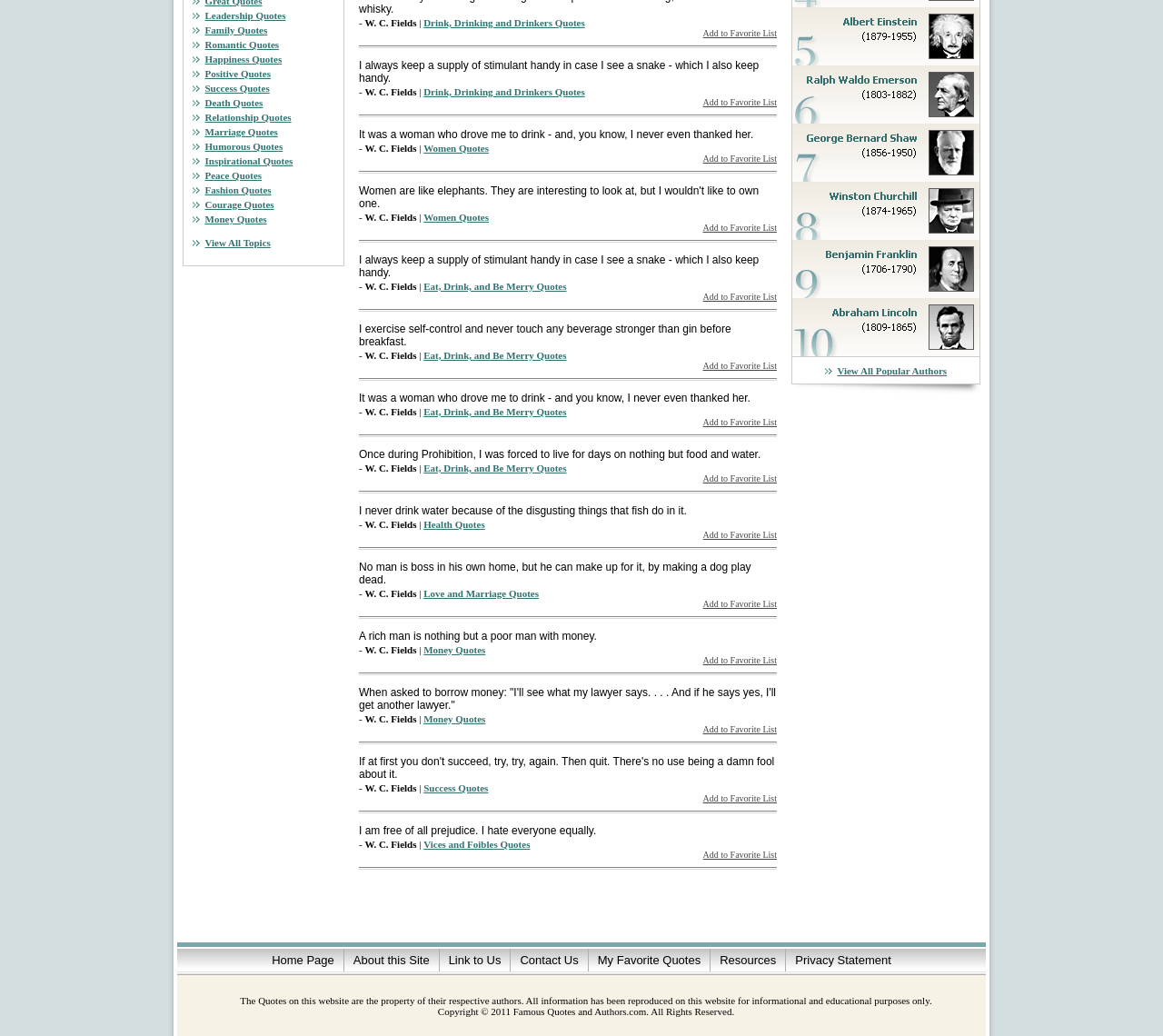Determine the bounding box for the UI element that matches this description: "Resources".

[0.619, 0.92, 0.667, 0.933]